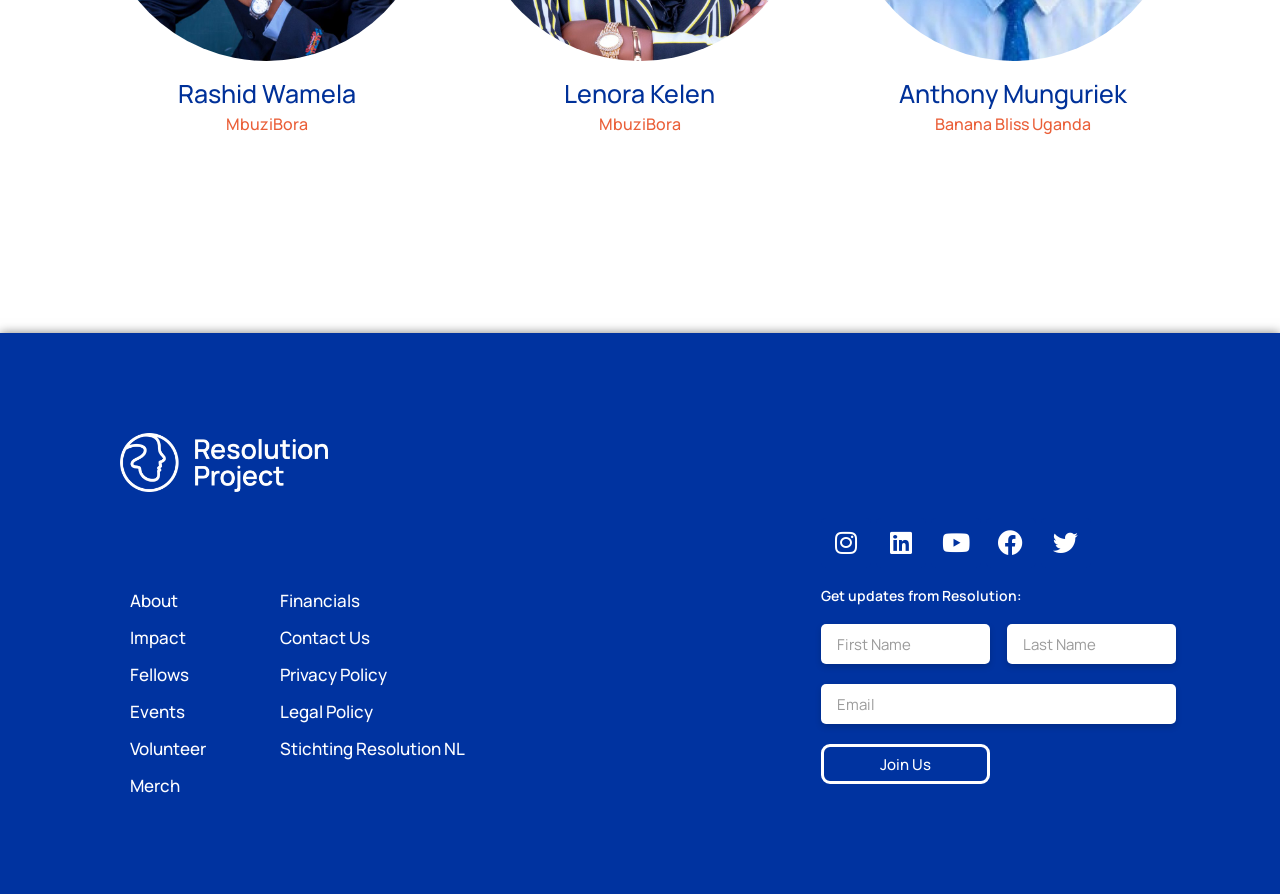Use the information in the screenshot to answer the question comprehensively: What is the name of the first person listed?

The first person listed is Rashid Wamela, which can be found in the heading element with the bounding box coordinates [0.078, 0.091, 0.339, 0.119] and also has a corresponding link element with the same text.